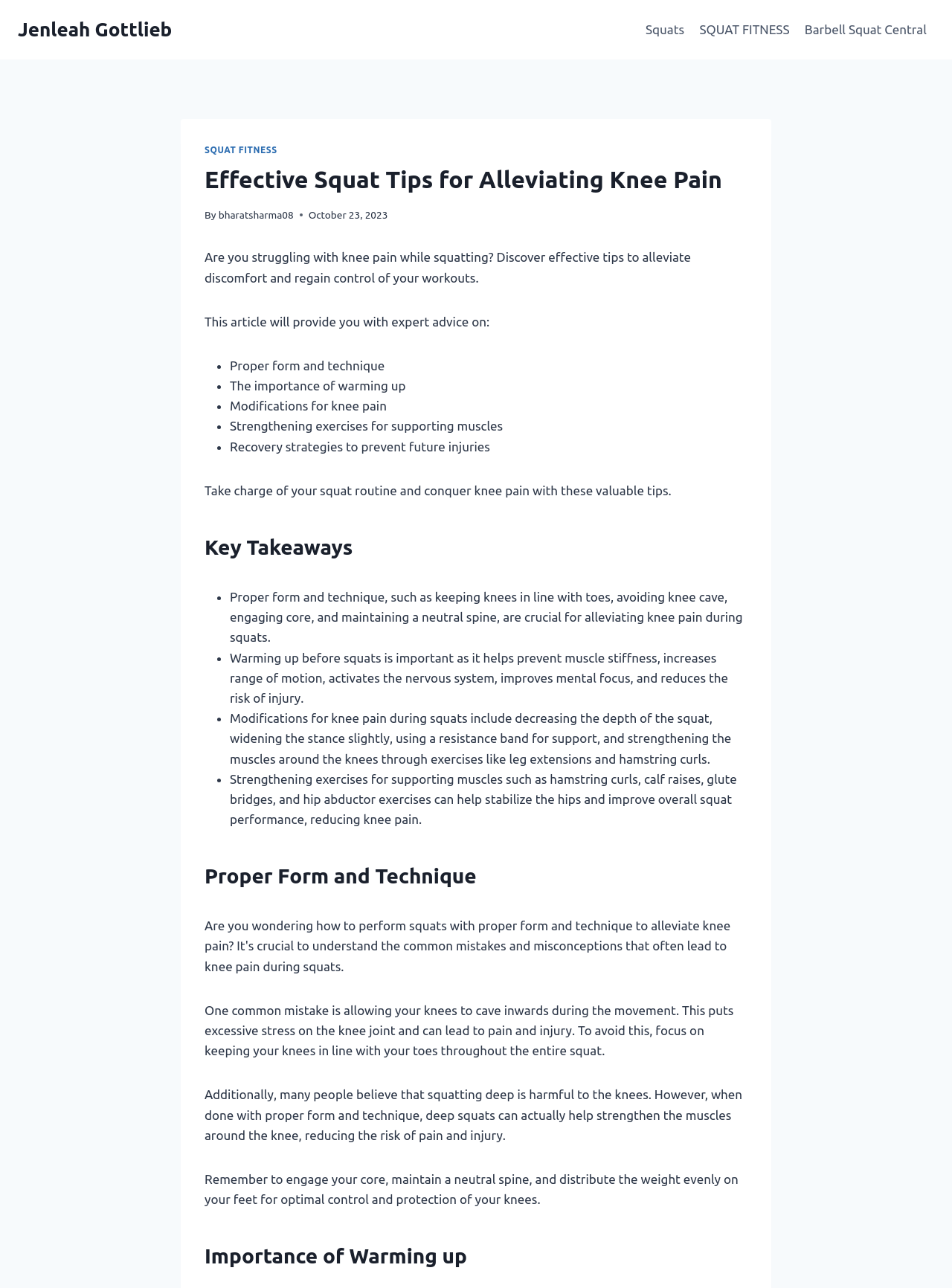What is one common mistake to avoid during squats?
Please use the visual content to give a single word or phrase answer.

Knees caving inwards